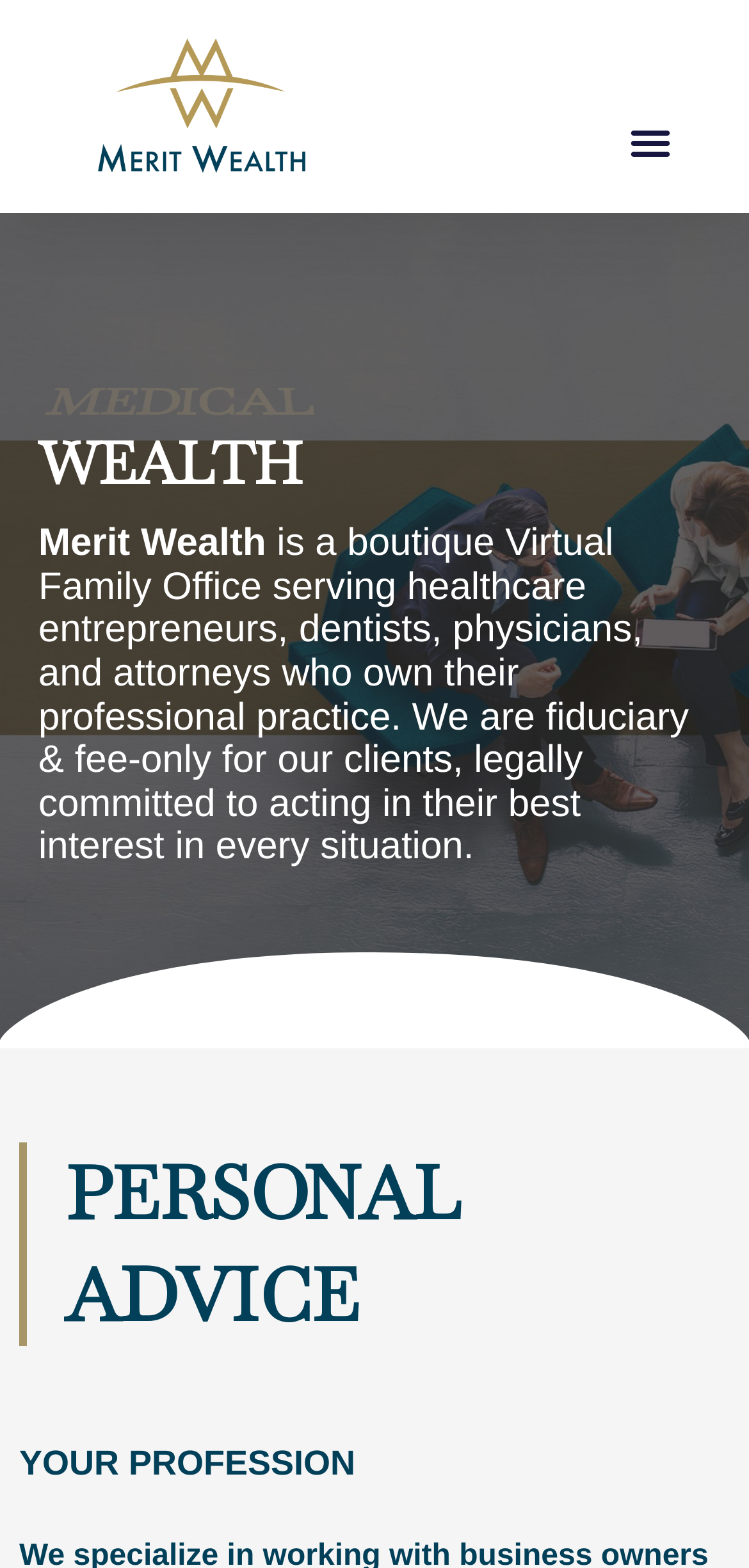What type of office is Merit Wealth?
Give a one-word or short phrase answer based on the image.

Virtual Family Office